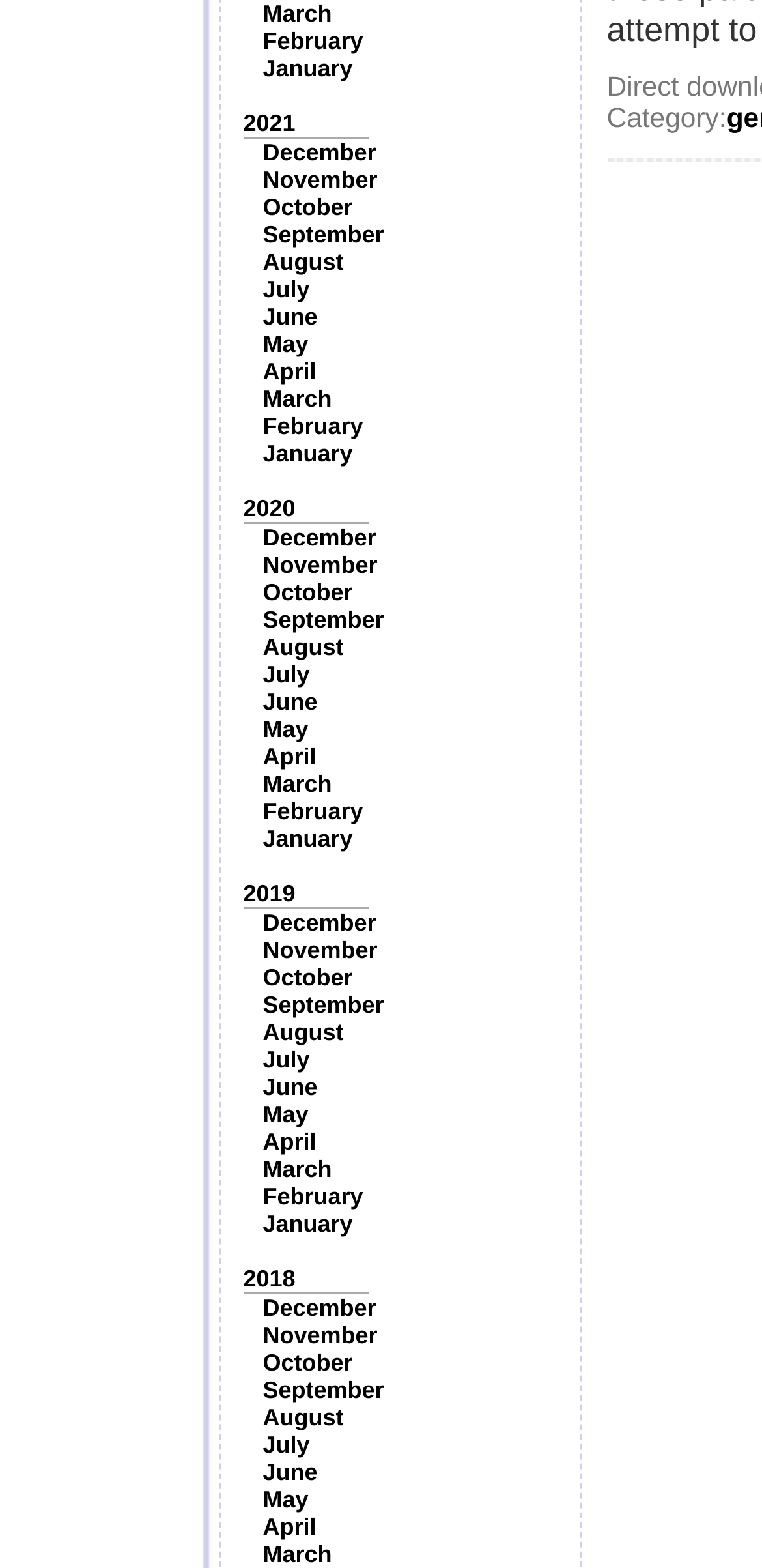Please find the bounding box coordinates in the format (top-left x, top-left y, bottom-right x, bottom-right y) for the given element description. Ensure the coordinates are floating point numbers between 0 and 1. Description: May

[0.345, 0.948, 0.405, 0.965]